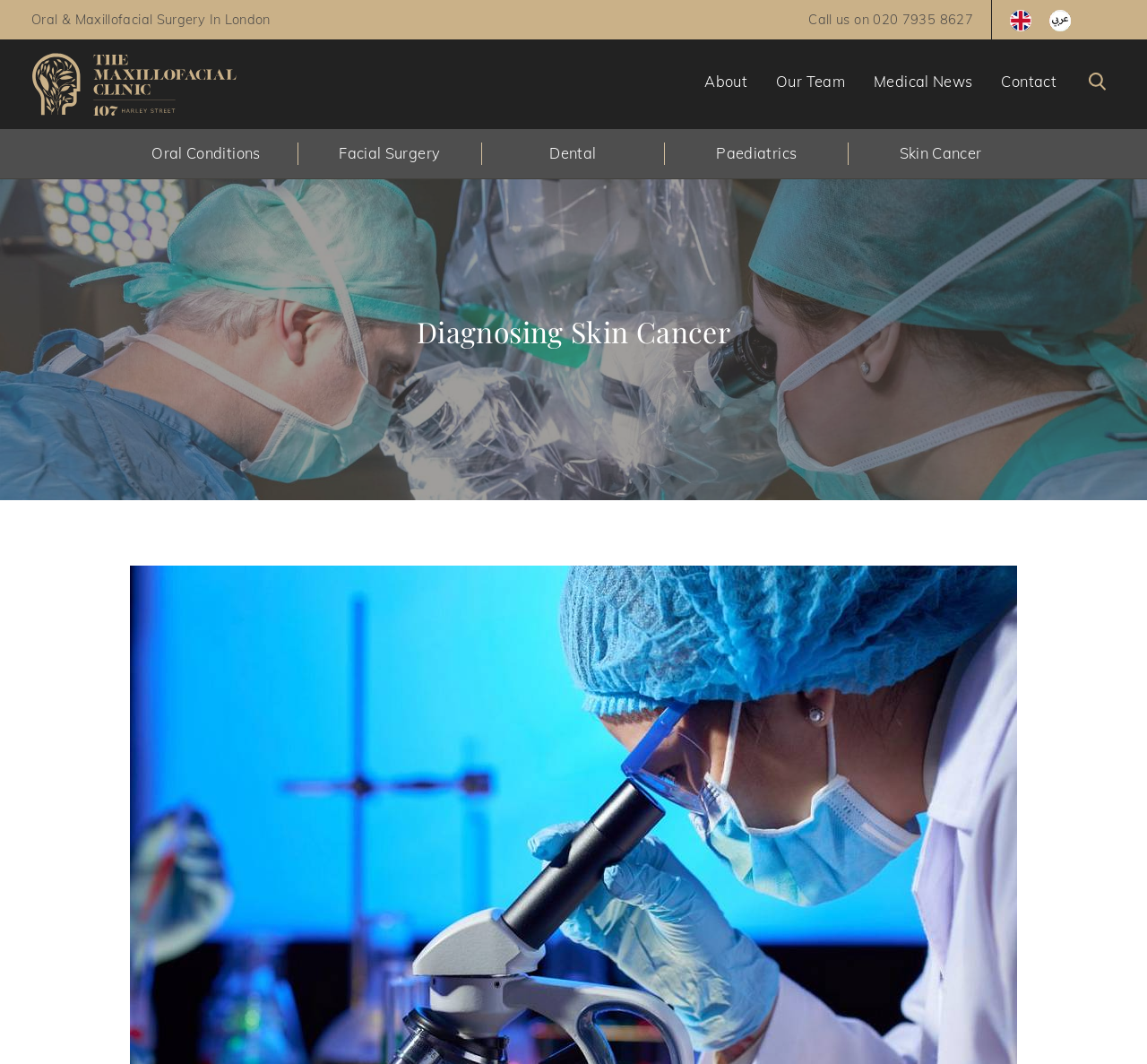Locate the bounding box coordinates of the element I should click to achieve the following instruction: "Read about Diagnosing Skin Cancer".

[0.212, 0.291, 0.788, 0.331]